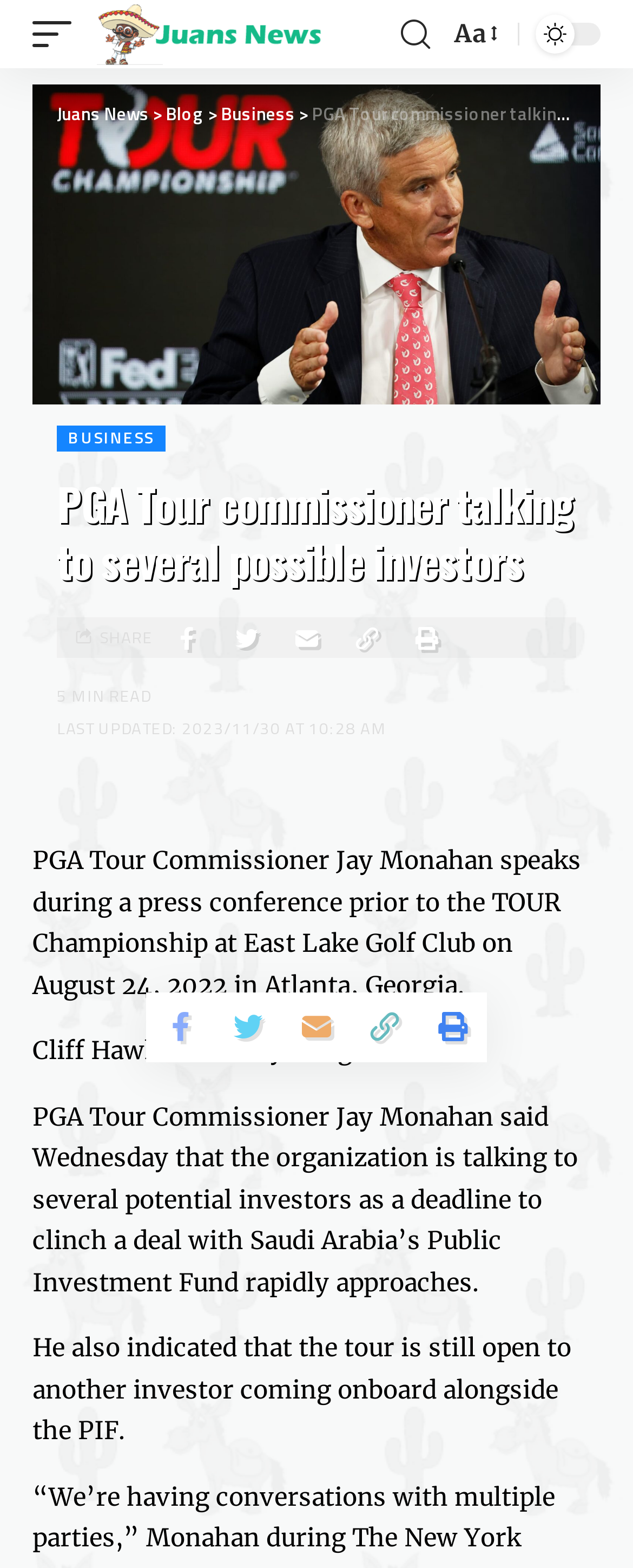Provide a short answer to the following question with just one word or phrase: How many links are there in the webpage?

14